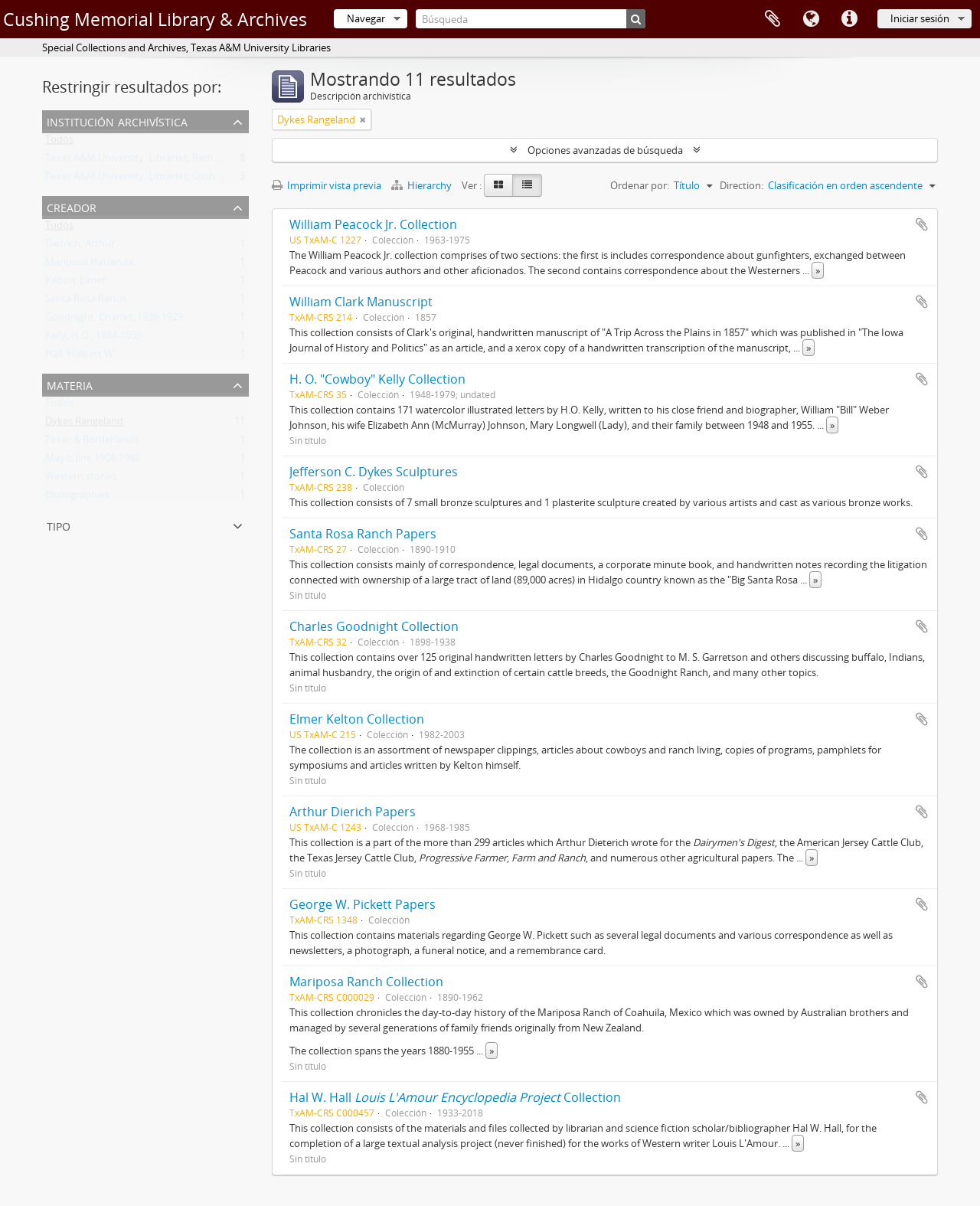Elaborate on the information and visuals displayed on the webpage.

The webpage is about Special Collections and Archives at Texas A&M University Libraries. At the top, there is a heading "Cushing Memorial Library & Archives" followed by a link with the same text. Below this, there are four buttons on the right side of the page, labeled "Iniciar sesión", "Enlaces rápidos", "Idioma", and "Portapapeles". 

To the left of these buttons, there is a search bar with a textbox labeled "Búsqueda" and a button to initiate the search. Below the search bar, there is a heading "Restringir resultados por:" followed by three subheadings: "institución archivística", "creador", and "materia". Each of these subheadings has a link with an arrow icon, indicating that they can be expanded. 

Under each of these subheadings, there are links to specific results, such as "Texas A&M University, Libraries, Remote Storage" and "Dietrich, Arthur". These links are grouped together, with the number of results in parentheses. 

Further down the page, there are three main sections, each with a heading "Mostrando 11 resultados", "Descripción archivística", and "Ver :". The first section displays a list of 11 results, each with a title, a description, and a "Read more" link. The second section has a link to "Advanced Descripción archivística" and a button to "Imprimir vista previa". The third section has links to switch between "Card view" and "Table view", and a dropdown menu to sort the results by title or classification. 

Each result in the list has a title, a collection name, a date range, and a brief description. There are also buttons to add the result to a "portapapeles" (clipboard) and links to read more about each result.